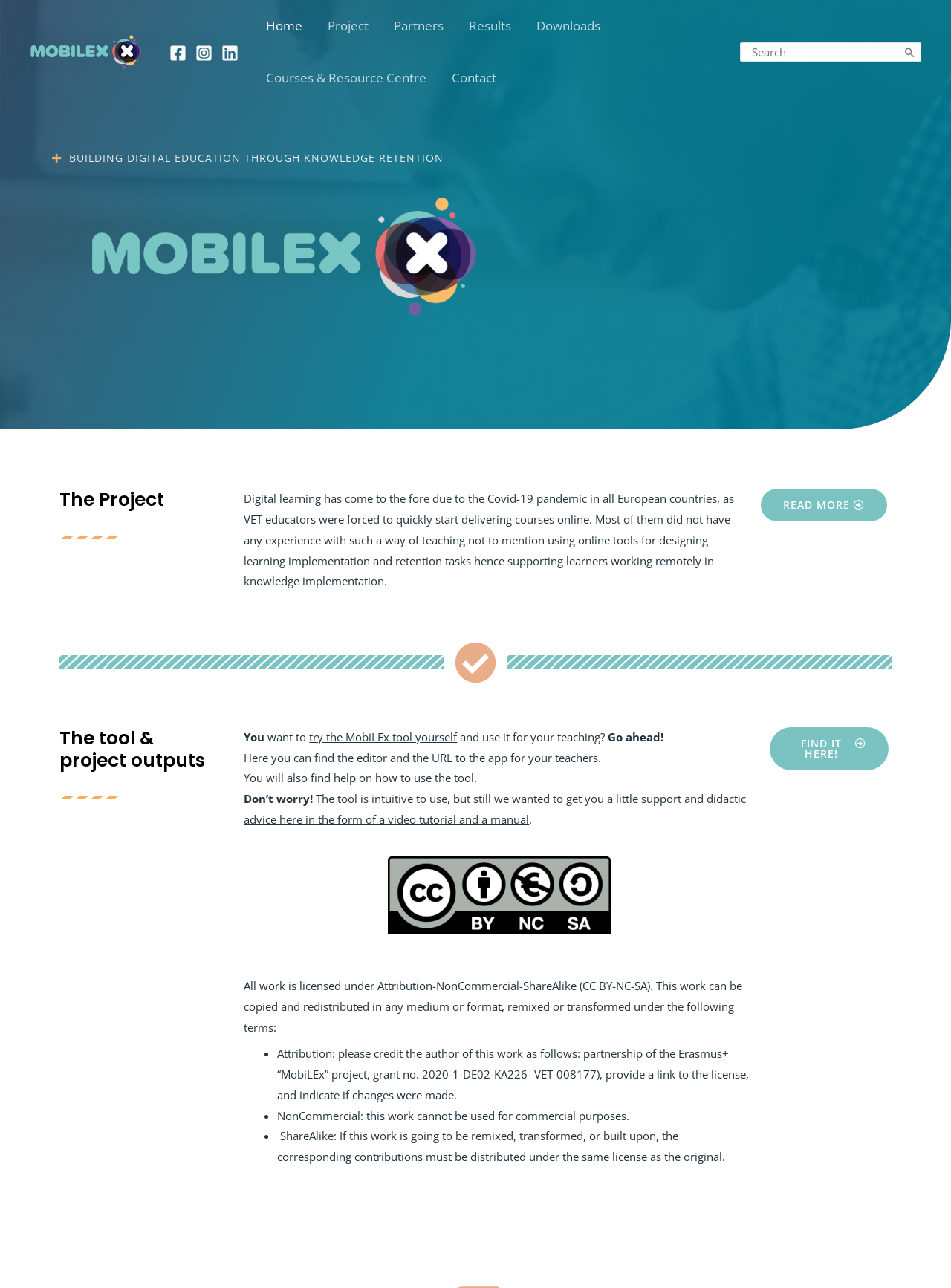Identify the coordinates of the bounding box for the element that must be clicked to accomplish the instruction: "Read the article 'A Liar Is Forgetful'".

None